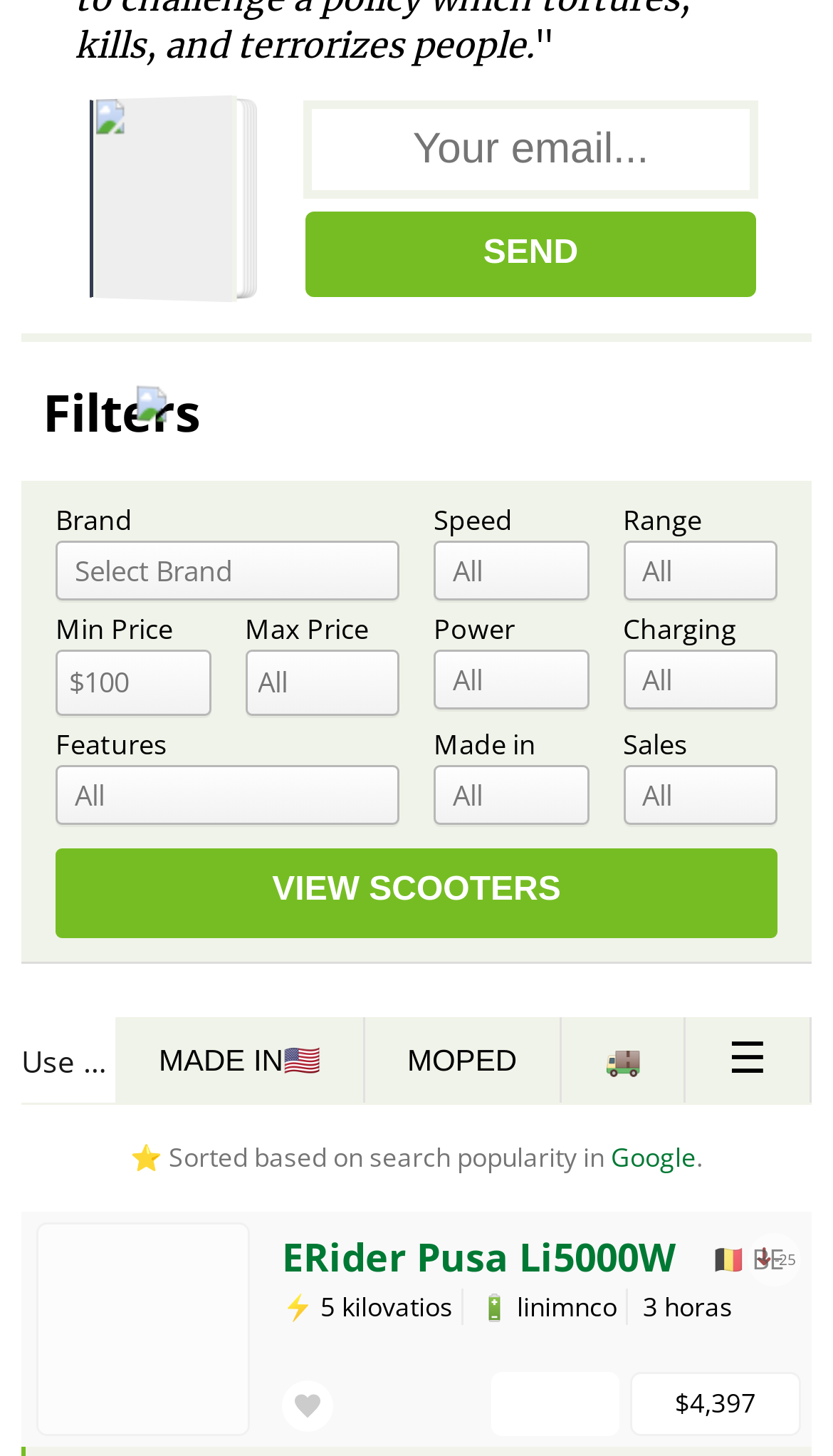What is the price of the ERider Pusa Li5000W?
Answer the question in as much detail as possible.

The price of the ERider Pusa Li5000W is displayed next to the product name, indicating that it costs $4,397.